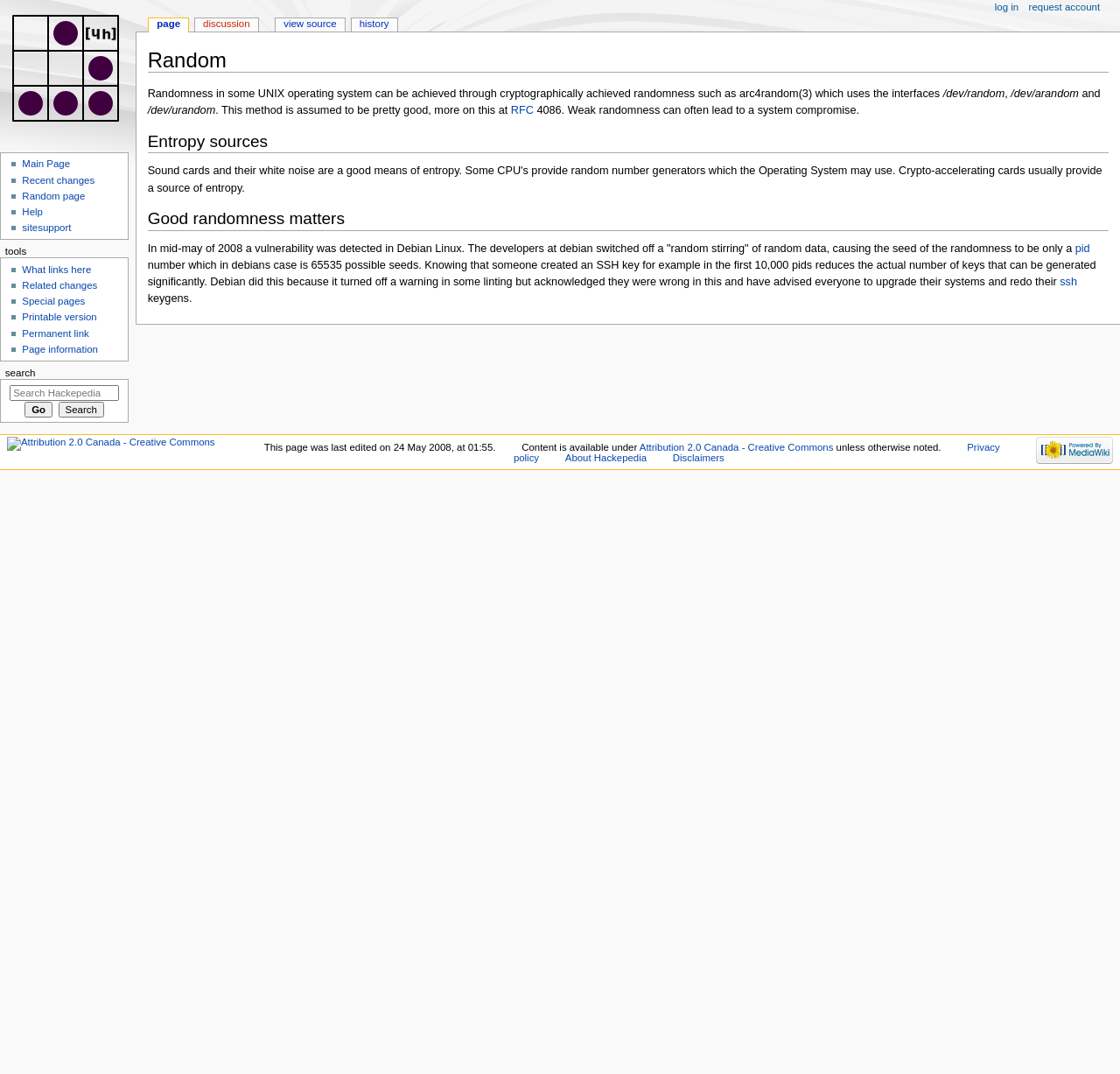From the element description: "alt="Powered by MediaWiki"", extract the bounding box coordinates of the UI element. The coordinates should be expressed as four float numbers between 0 and 1, in the order [left, top, right, bottom].

[0.925, 0.414, 0.994, 0.424]